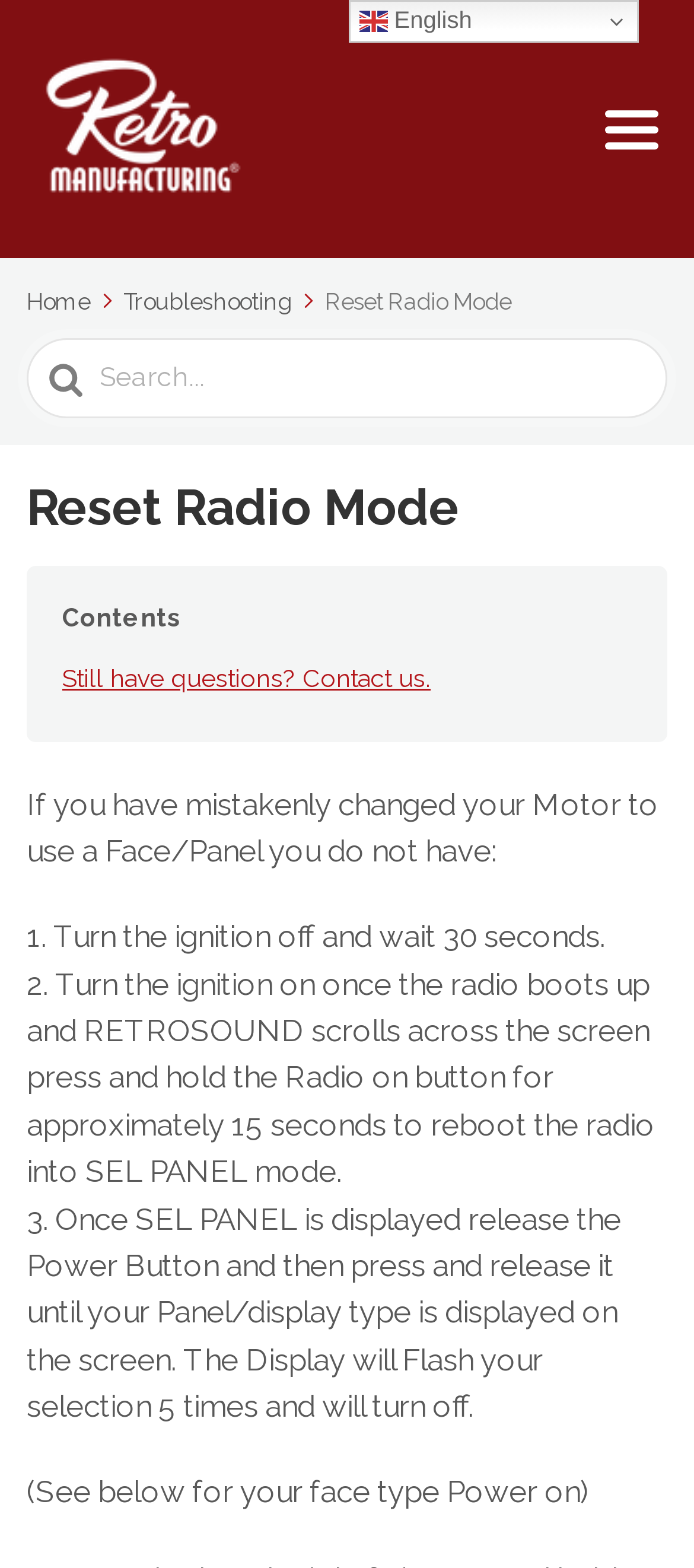Bounding box coordinates are specified in the format (top-left x, top-left y, bottom-right x, bottom-right y). All values are floating point numbers bounded between 0 and 1. Please provide the bounding box coordinate of the region this sentence describes: alt="Retro Manufacturing Knowledge Base"

[0.051, 0.028, 0.359, 0.136]